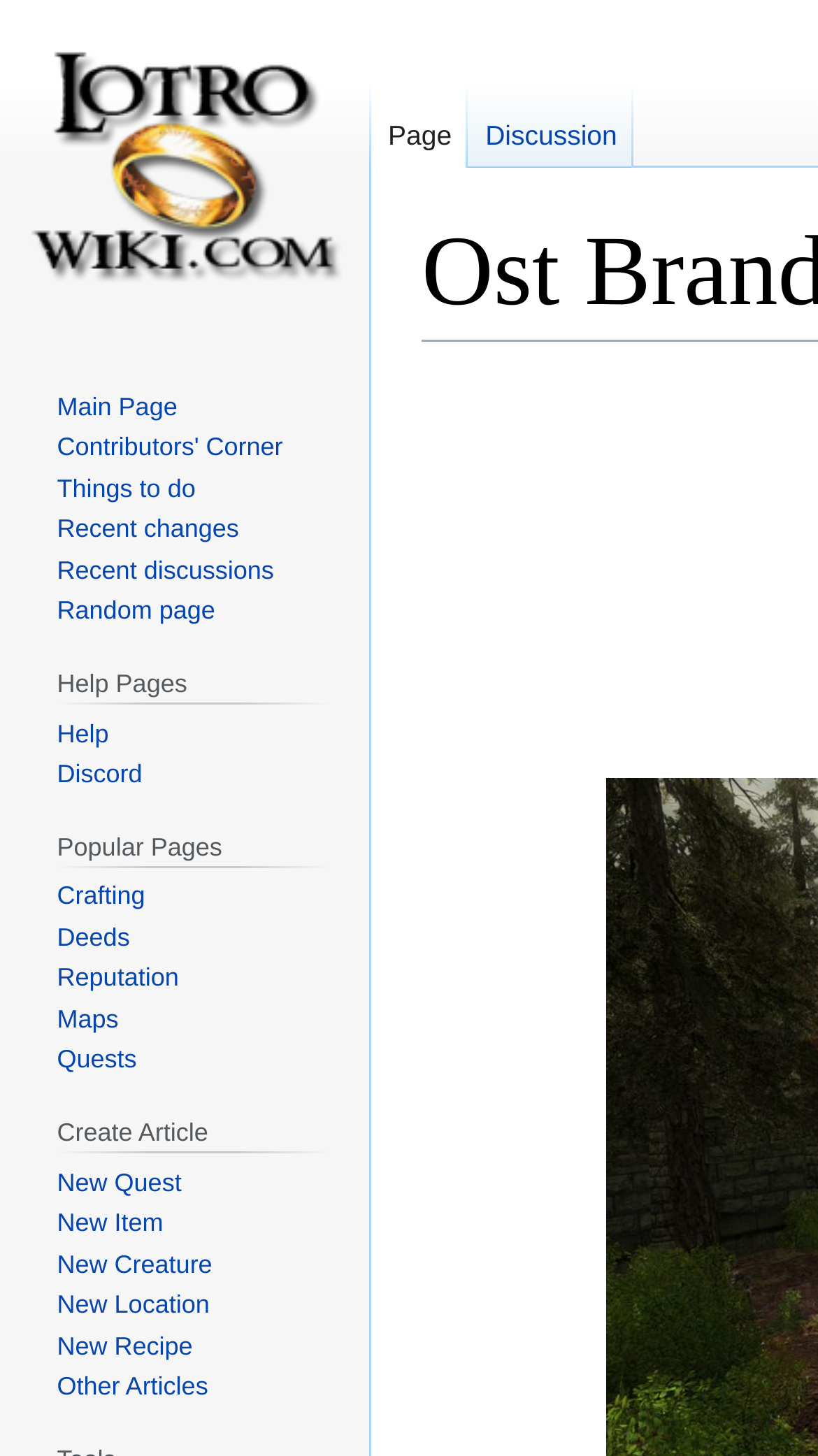Describe in detail what you see on the webpage.

The webpage is about Ost Brandras, a topic related to Lord of the Rings Online (Lotro). At the top, there are two links, "Jump to navigation" and "Jump to search", positioned side by side. Below them, there is a navigation section titled "Namespaces" with two links, "Page" and "Discussion".

On the left side of the page, there is a main navigation menu with several sections. The first section is titled "Navigation" and contains links to "Main Page", "Contributors' Corner", "Things to do", "Recent changes", "Recent discussions", and "Random page". Below this section, there is another section titled "Help Pages" with links to "Help" and "Discord". The next section is titled "Popular Pages" and contains links to "Crafting", "Deeds", "Reputation", "Maps", and "Quests". The last section is titled "Create Article" and contains links to create new articles for various topics, such as quests, items, creatures, locations, recipes, and other articles.

On the top-left corner of the page, there is a link to "Visit the main page". The overall layout of the page is organized, with clear headings and concise text, making it easy to navigate and find relevant information about Ost Brandras.